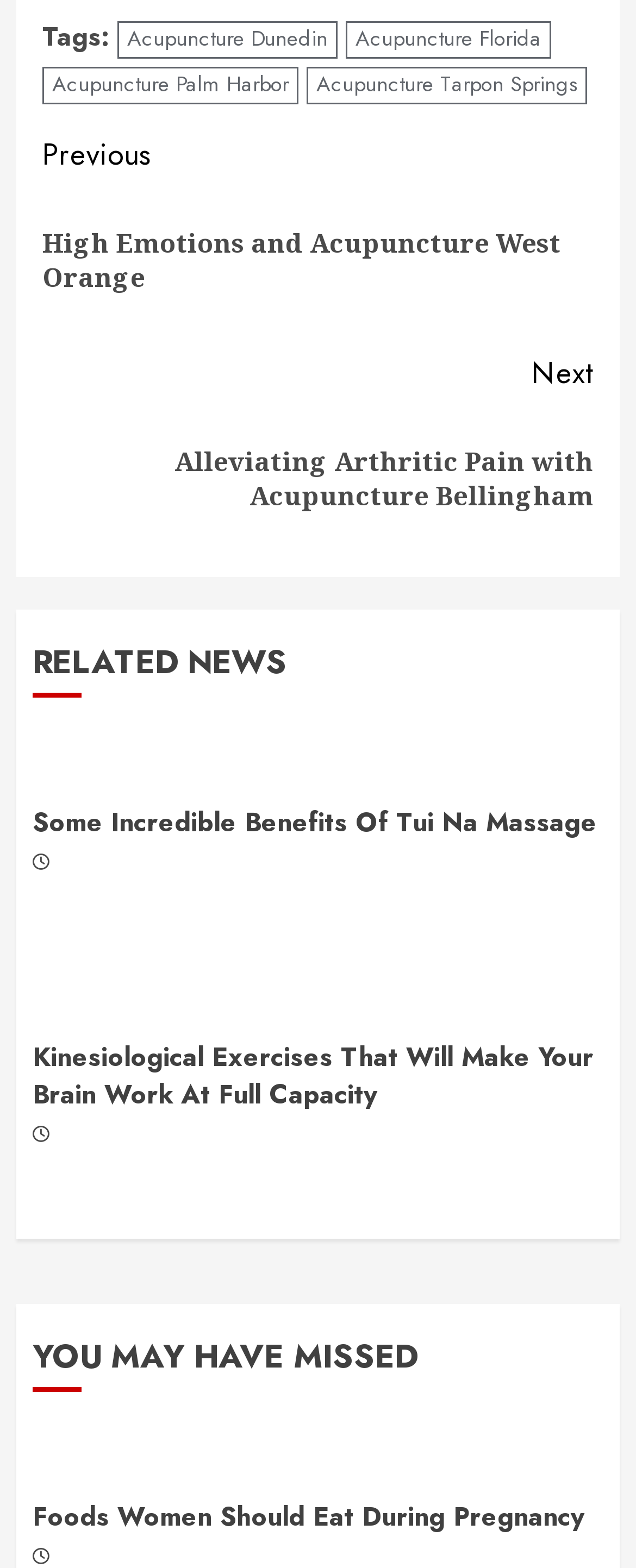How many headings are there in the 'RELATED NEWS' section? Based on the screenshot, please respond with a single word or phrase.

2